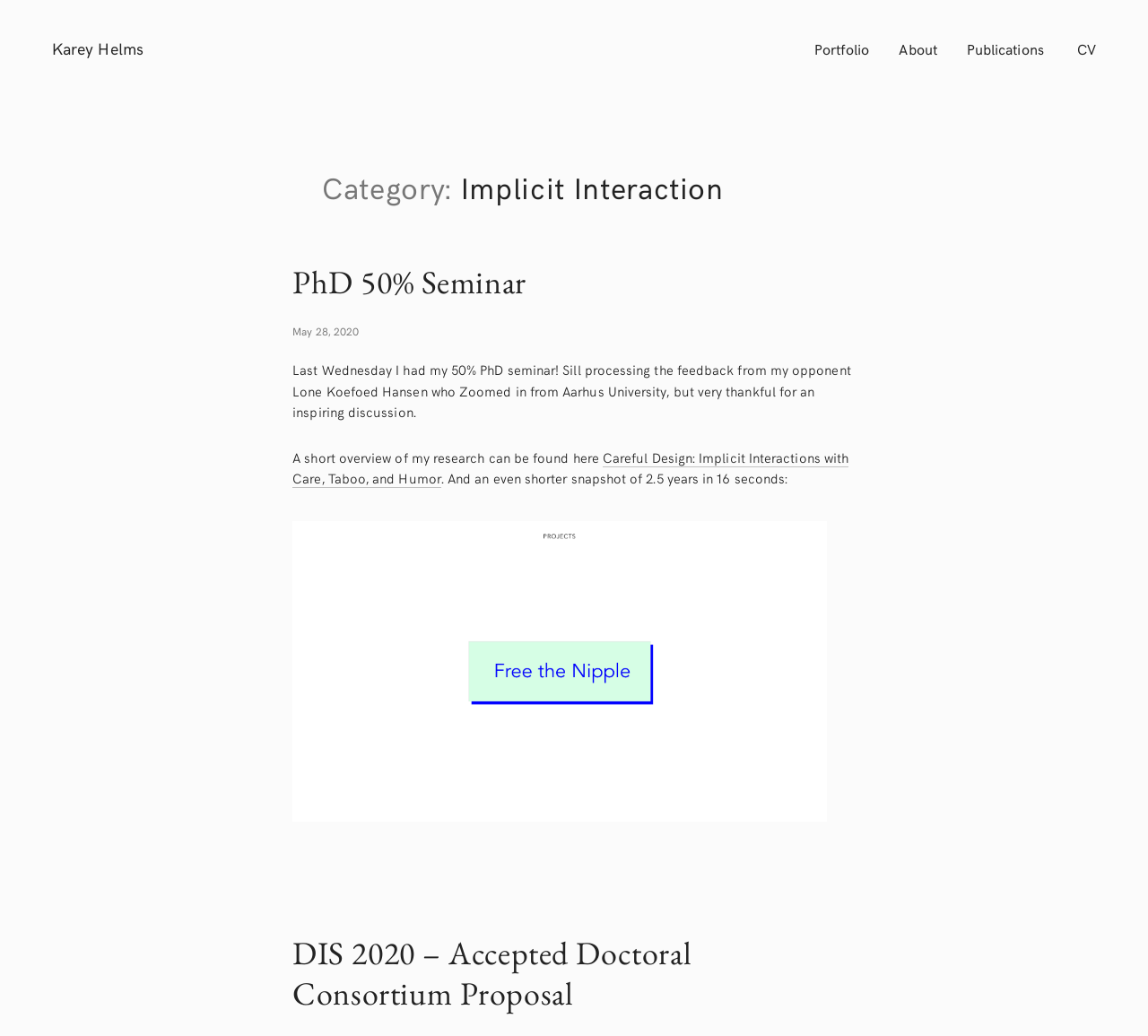Determine the bounding box coordinates of the clickable region to follow the instruction: "View high scores".

None